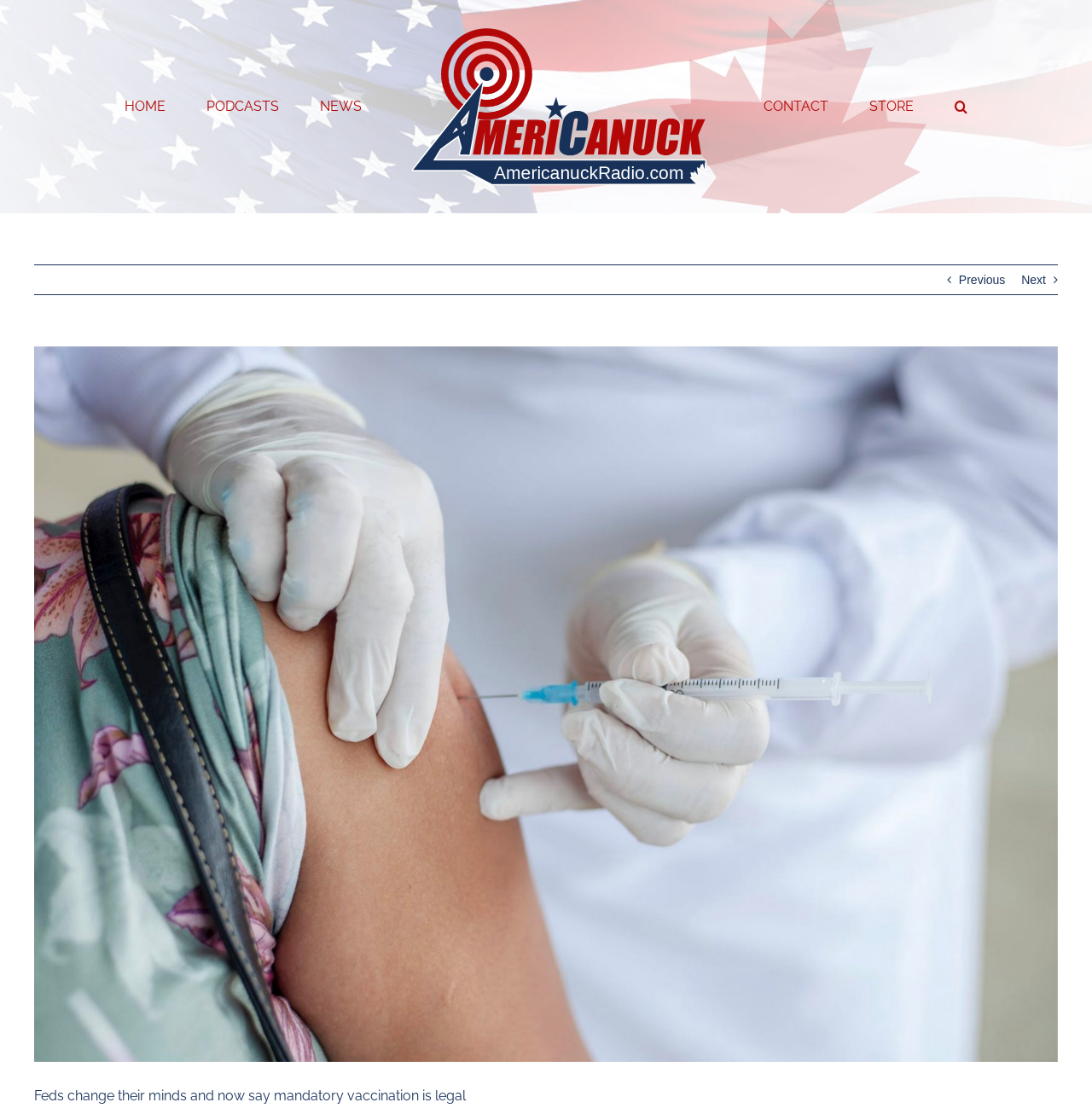Indicate the bounding box coordinates of the element that needs to be clicked to satisfy the following instruction: "go to top of the page". The coordinates should be four float numbers between 0 and 1, i.e., [left, top, right, bottom].

[0.904, 0.953, 0.941, 0.98]